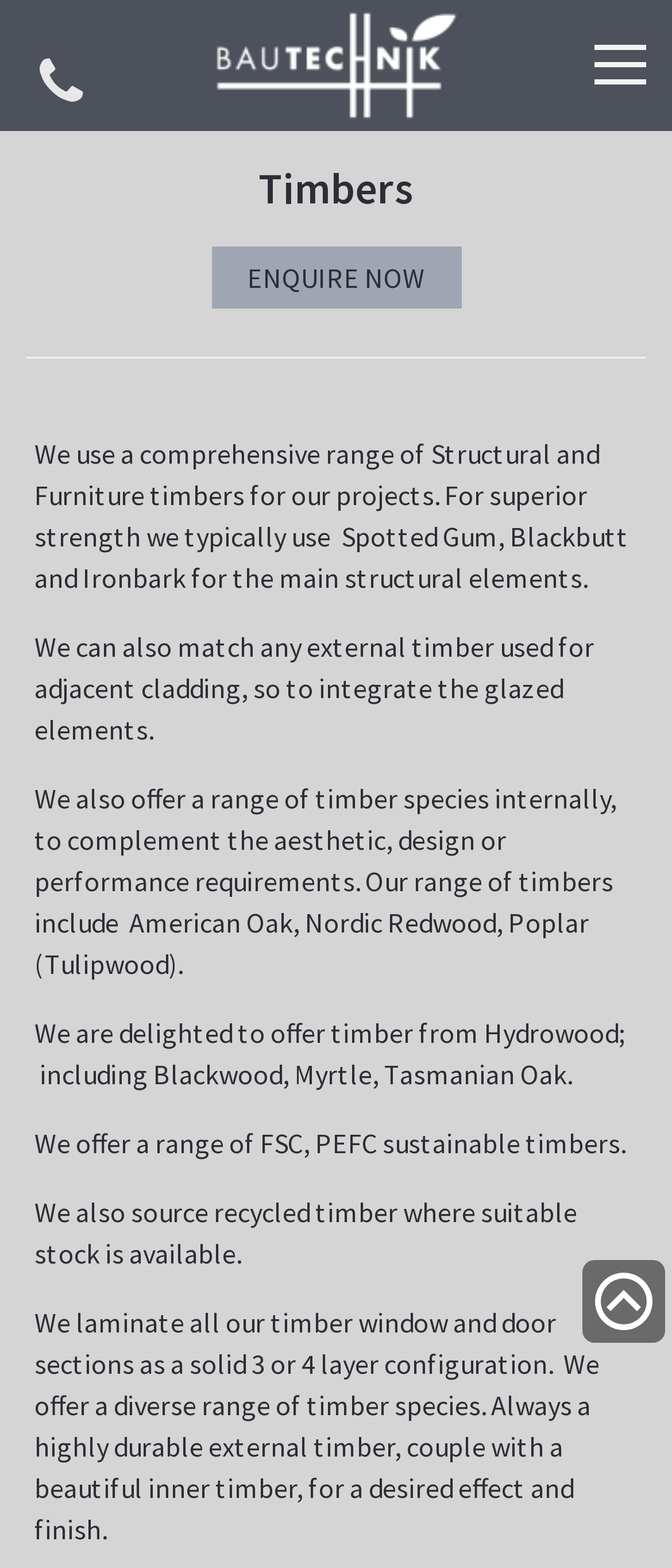What certification do the timbers offered by the website have?
Respond with a short answer, either a single word or a phrase, based on the image.

FSC, PEFC sustainable